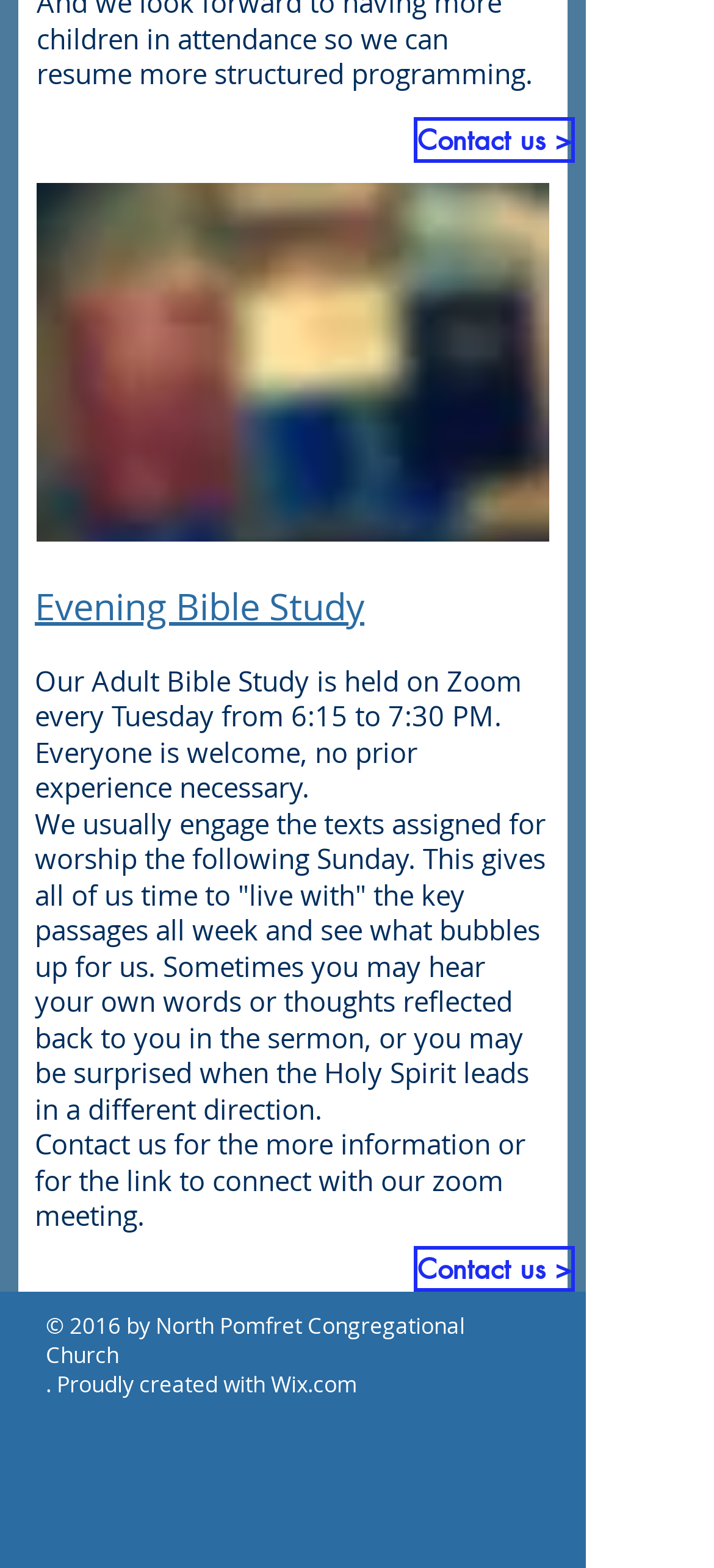What platform is used to create this website?
Using the image as a reference, answer the question with a short word or phrase.

Wix.com